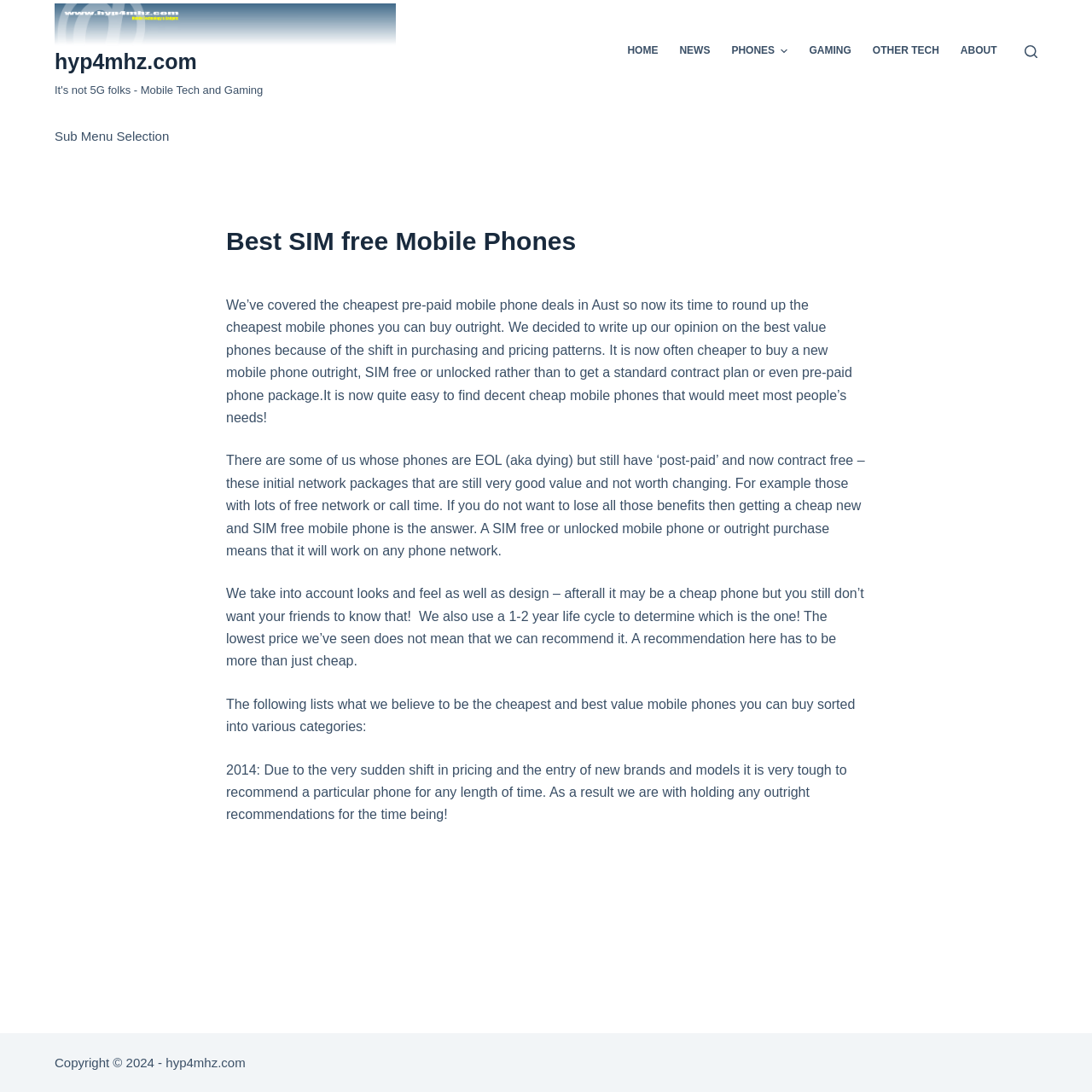What is the purpose of buying a SIM-free mobile phone?
Answer the question with as much detail as you can, using the image as a reference.

According to the webpage, one of the reasons to buy a SIM-free mobile phone is to keep the benefits of a post-paid contract, such as free network or call time, even after the contract has ended.